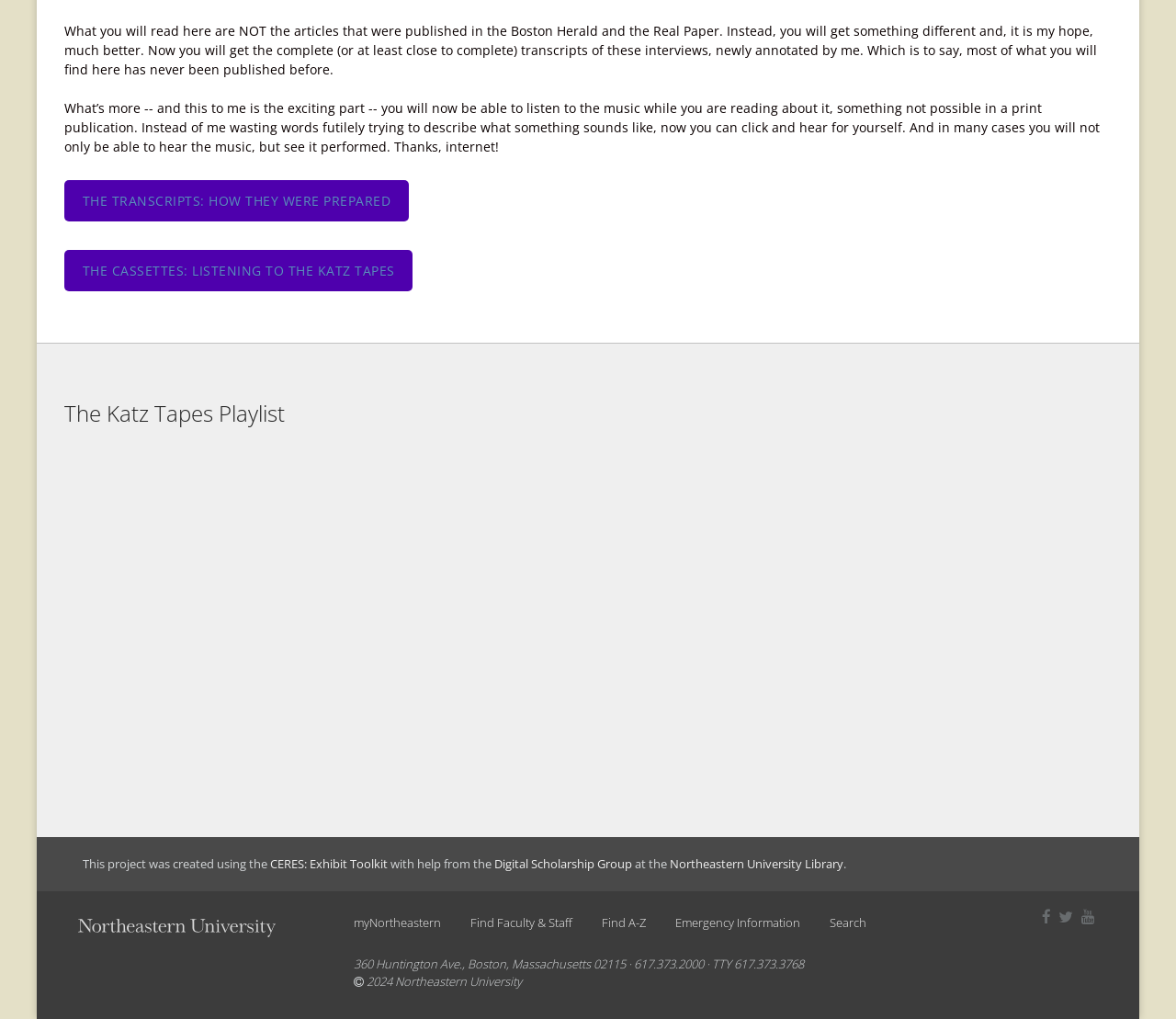Show the bounding box coordinates for the HTML element as described: "myNortheastern".

[0.289, 0.889, 0.387, 0.924]